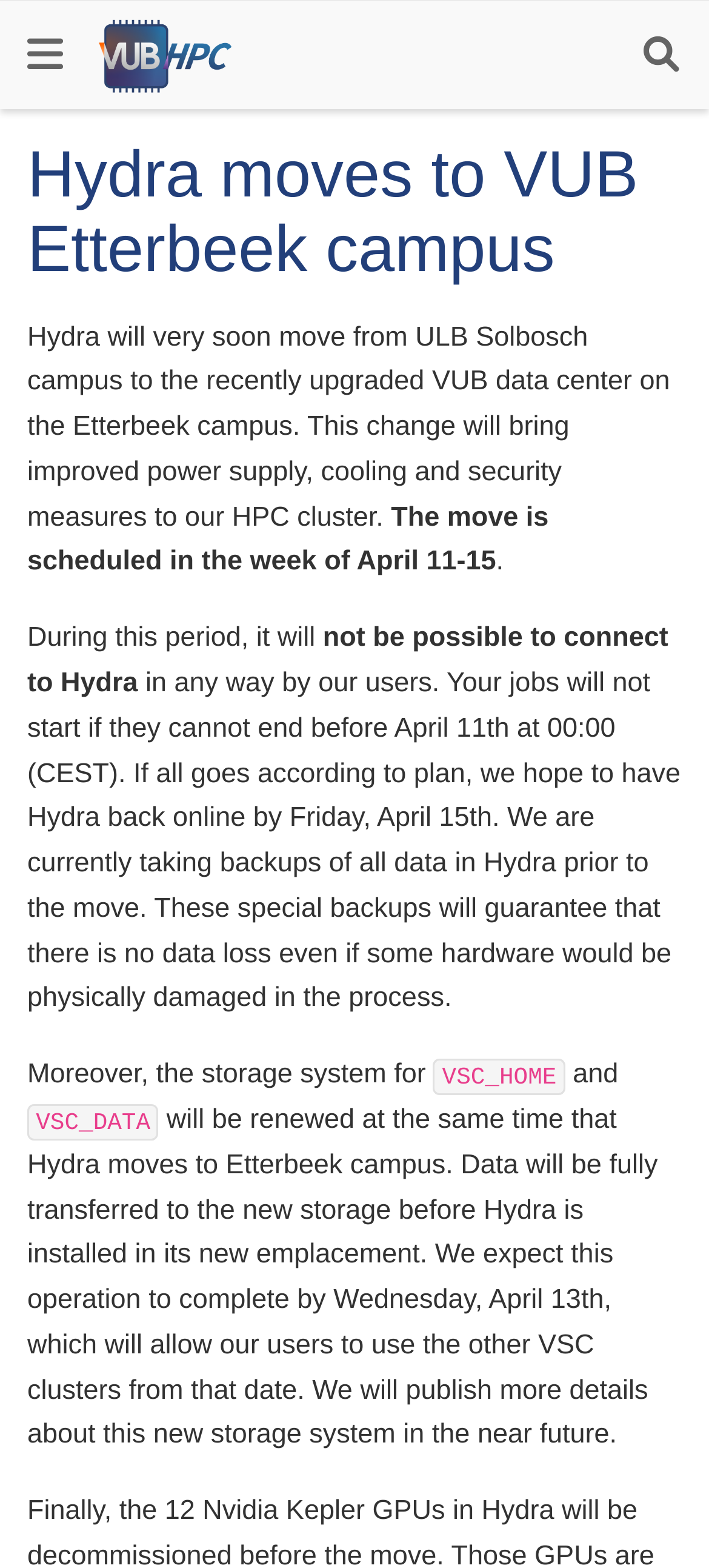Please find and provide the title of the webpage.

Hydra moves to VUB Etterbeek campus